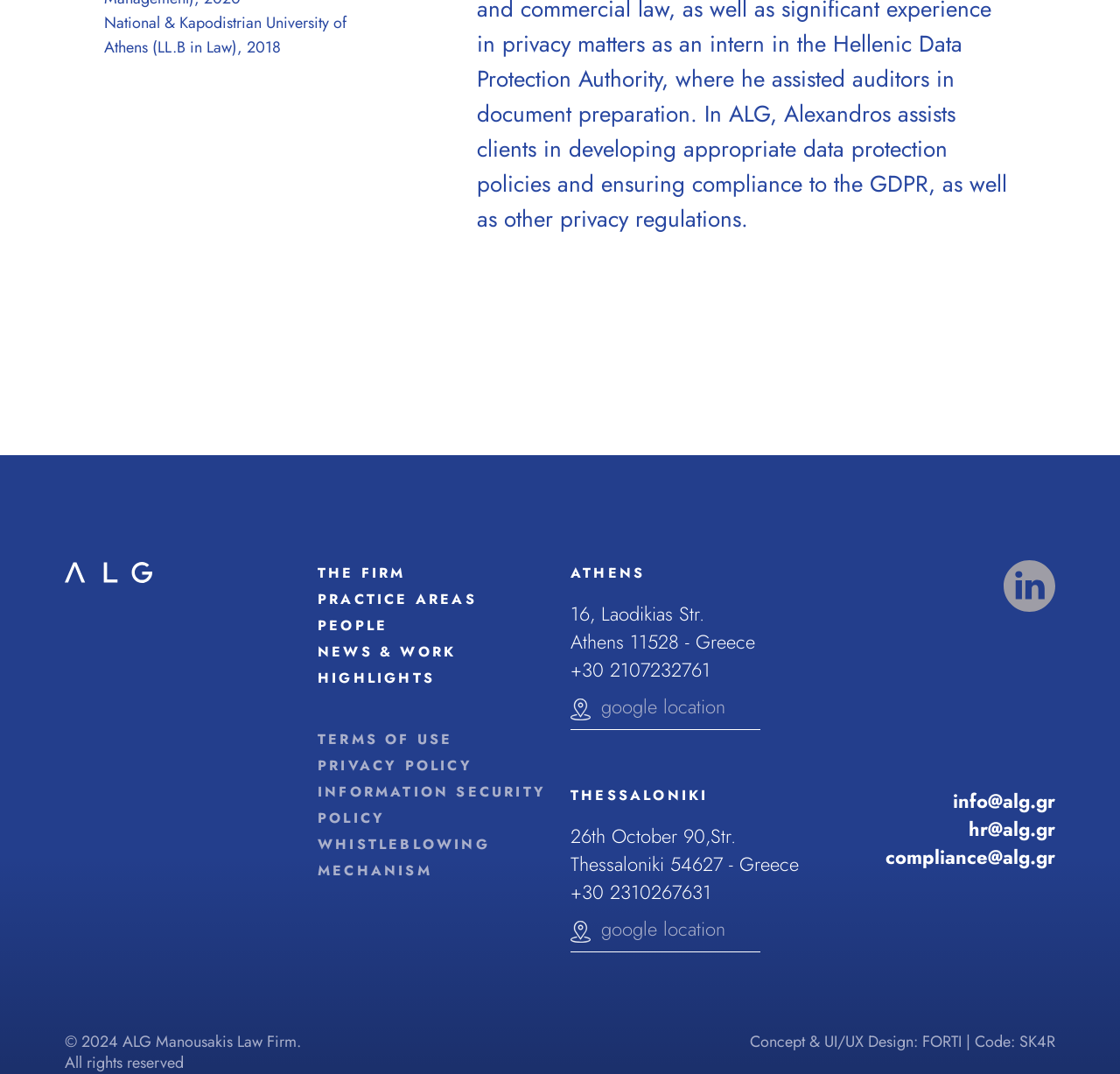What languages does the lawyer speak?
Based on the image, answer the question with as much detail as possible.

The languages spoken by the lawyer are listed under the 'LANGUAGES' heading, which includes Greek, English, and German.